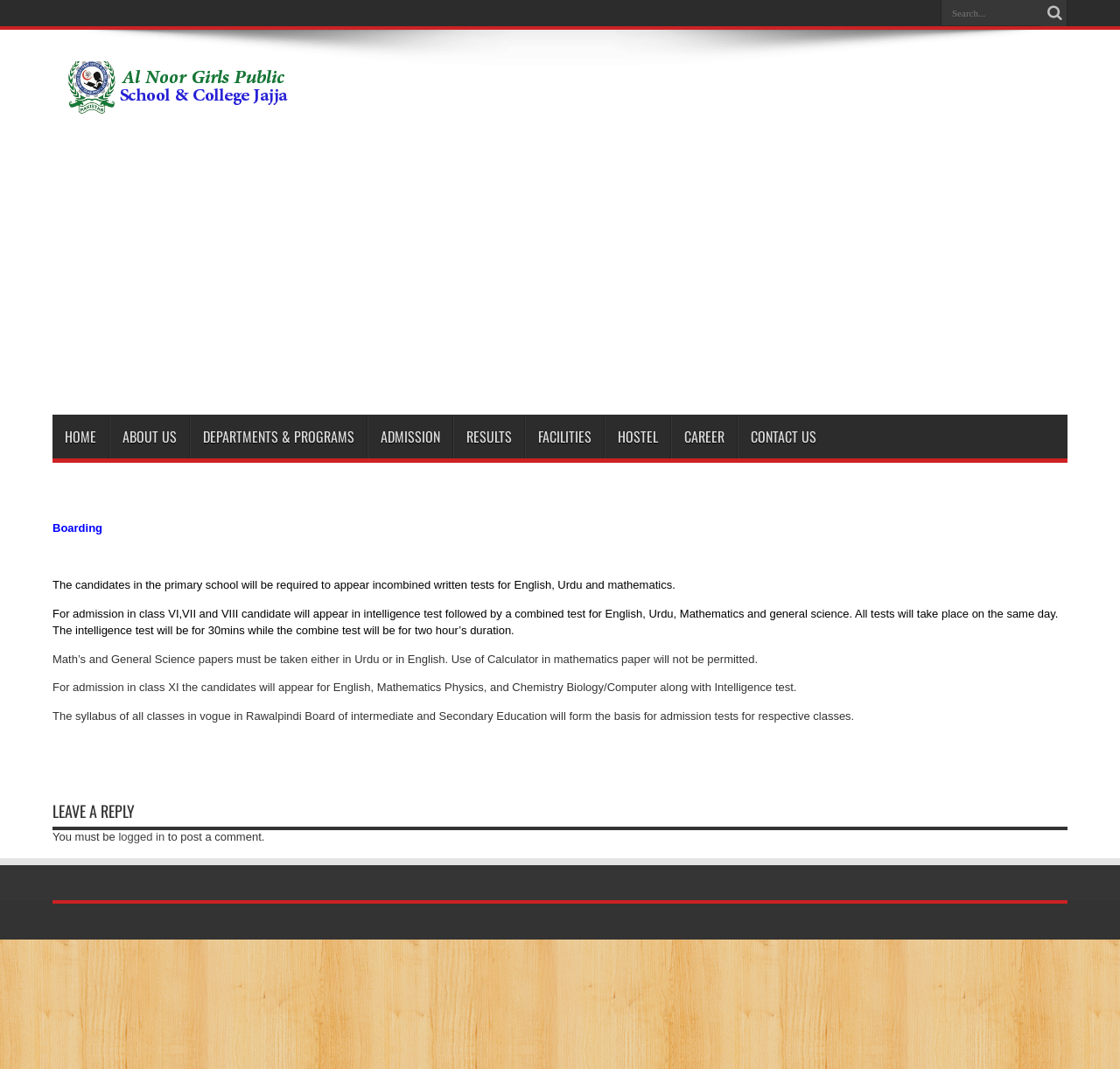How many links are there in the navigation menu?
Provide a detailed answer to the question using information from the image.

The navigation menu is located at the top of the webpage and contains links to different sections of the website. By counting the links, I found that there are 10 links in total, including 'HOME', 'ABOUT US', 'DEPARTMENTS & PROGRAMS', and so on.